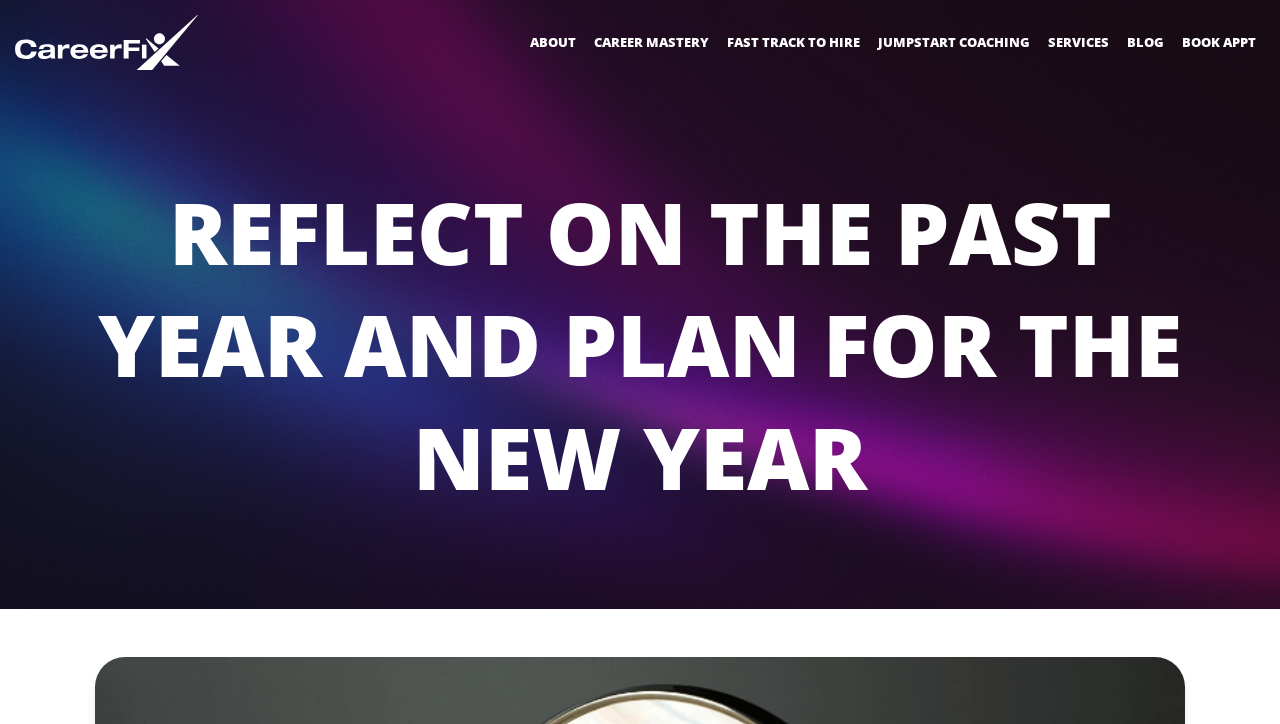Determine the bounding box coordinates for the area that should be clicked to carry out the following instruction: "Click on Personal development coaching".

[0.012, 0.021, 0.155, 0.097]